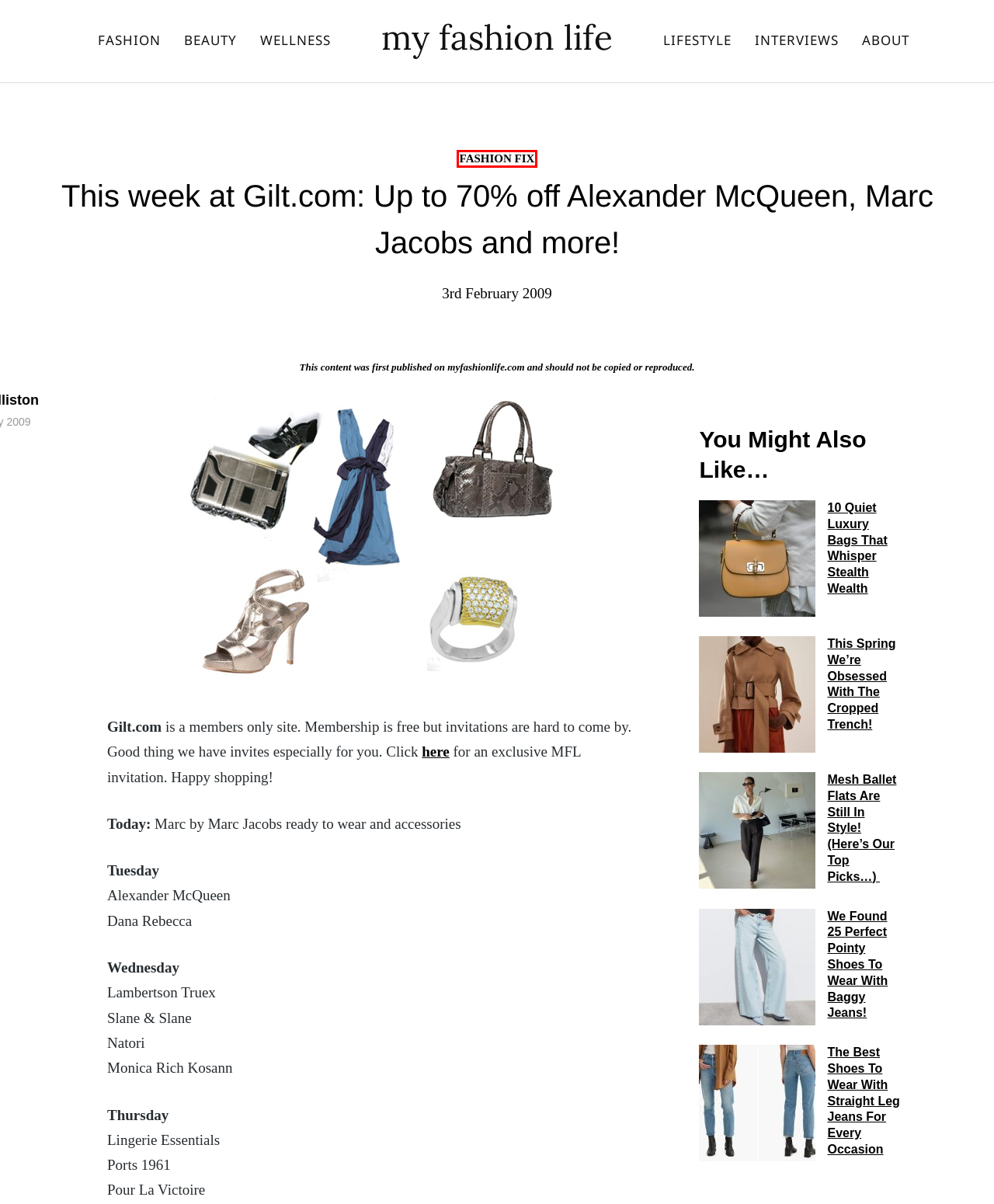You are given a screenshot of a webpage with a red bounding box around an element. Choose the most fitting webpage description for the page that appears after clicking the element within the red bounding box. Here are the candidates:
A. Mesh Ballet Flats Are Still In Style! (Here's Our Top Picks...)  - my fashion life
B. Fashion Fix - my fashion life
C. We Found 25 Perfect Pointy Shoes To Wear With Baggy Jeans! - my fashion life
D. Lifestyle - my fashion life
E. Wellness - my fashion life
F. My Fashion Life - Creating Content That Inspires
G. The Best Shoes To Wear With Straight Leg Jeans For Every Occasion - my fashion life
H. 10 Quiet Luxury Bags That Whisper Stealth Wealth - my fashion life

B